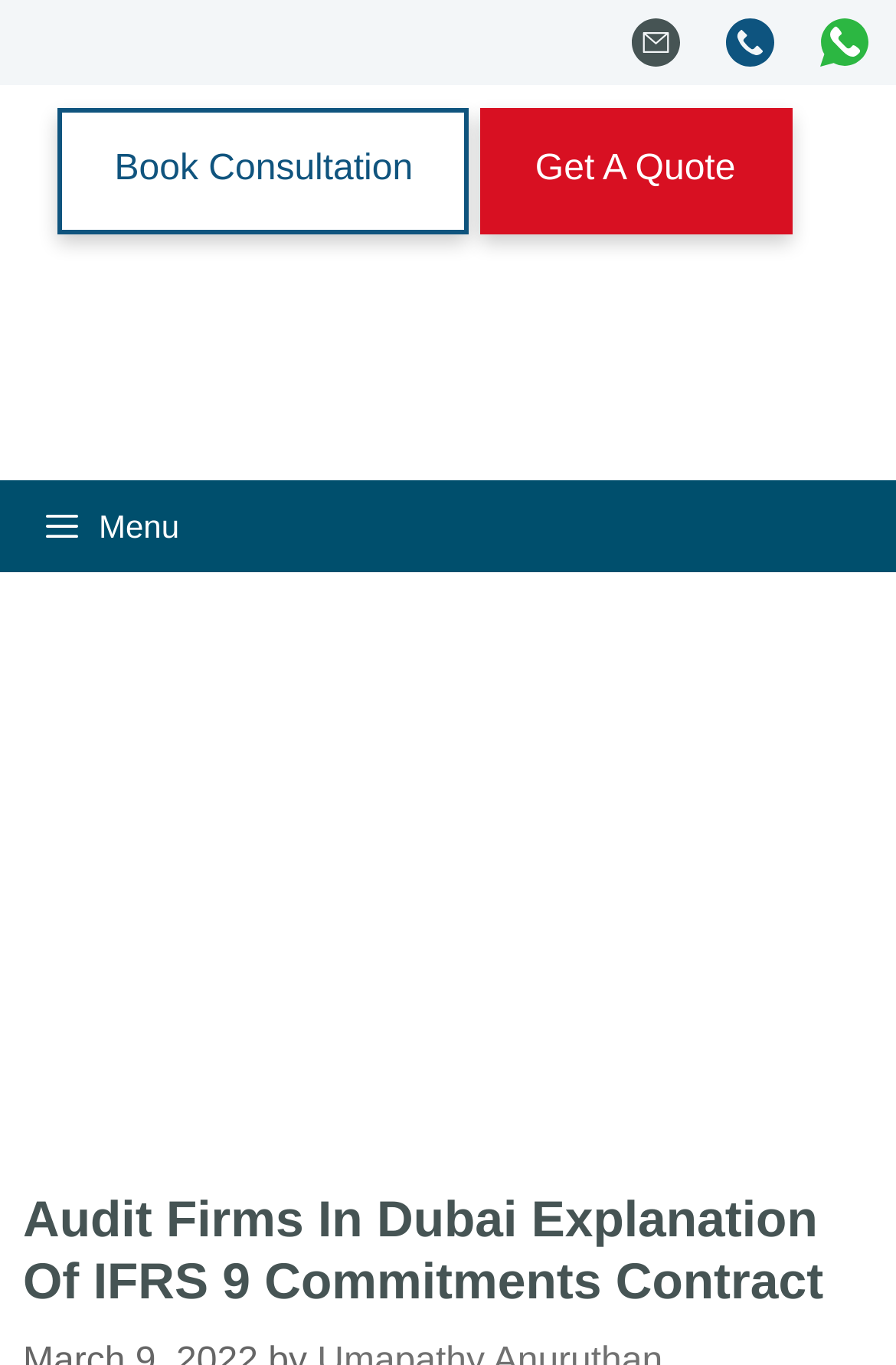What is the purpose of the 'Book Consultation' button?
Give a detailed and exhaustive answer to the question.

The 'Book Consultation' button is located in the banner section, which suggests it is a call-to-action. Its purpose is likely to allow users to book a consultation with the company.